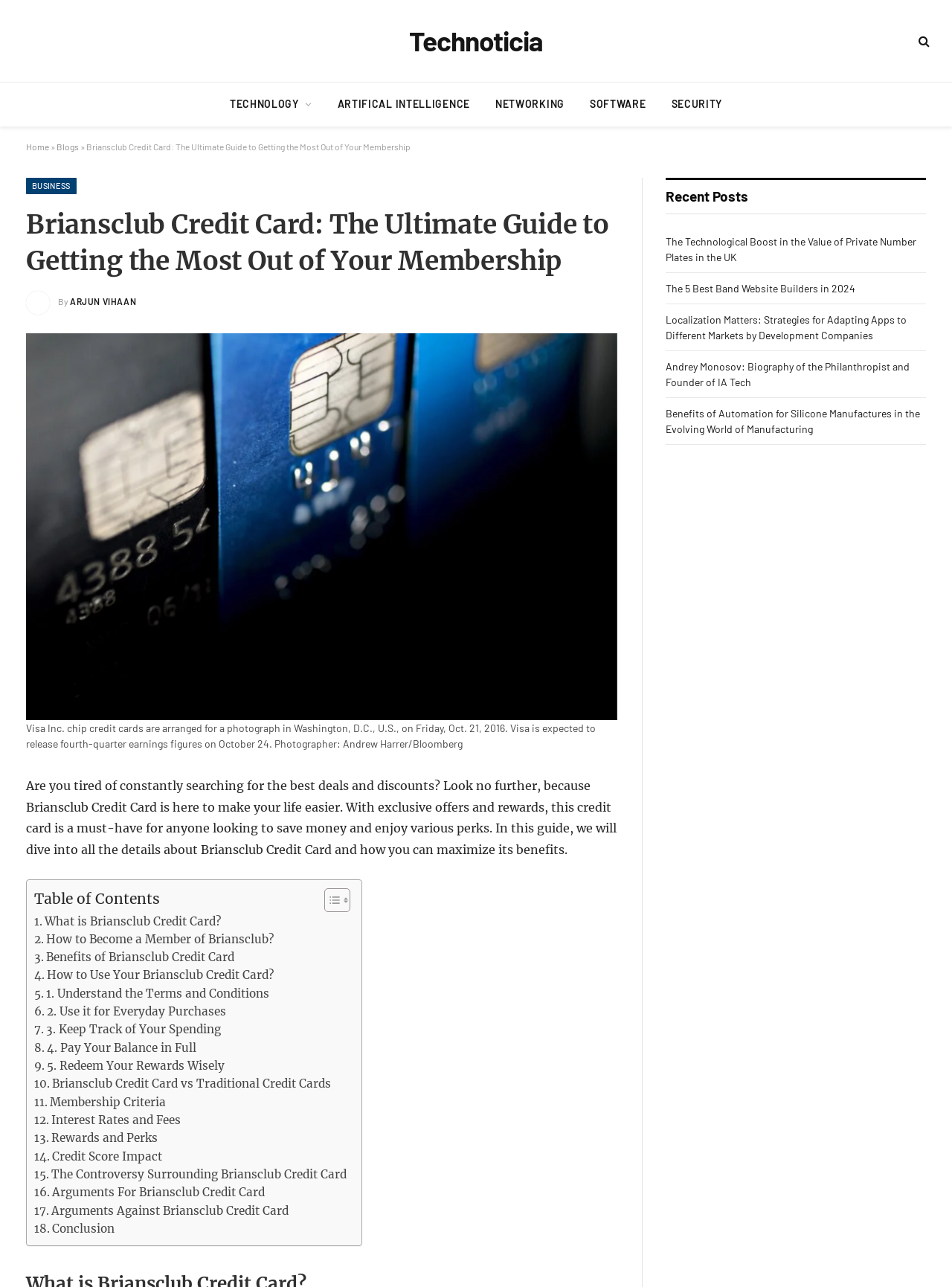Locate the UI element described by 5. Redeem Your Rewards Wisely and provide its bounding box coordinates. Use the format (top-left x, top-left y, bottom-right x, bottom-right y) with all values as floating point numbers between 0 and 1.

[0.036, 0.821, 0.236, 0.835]